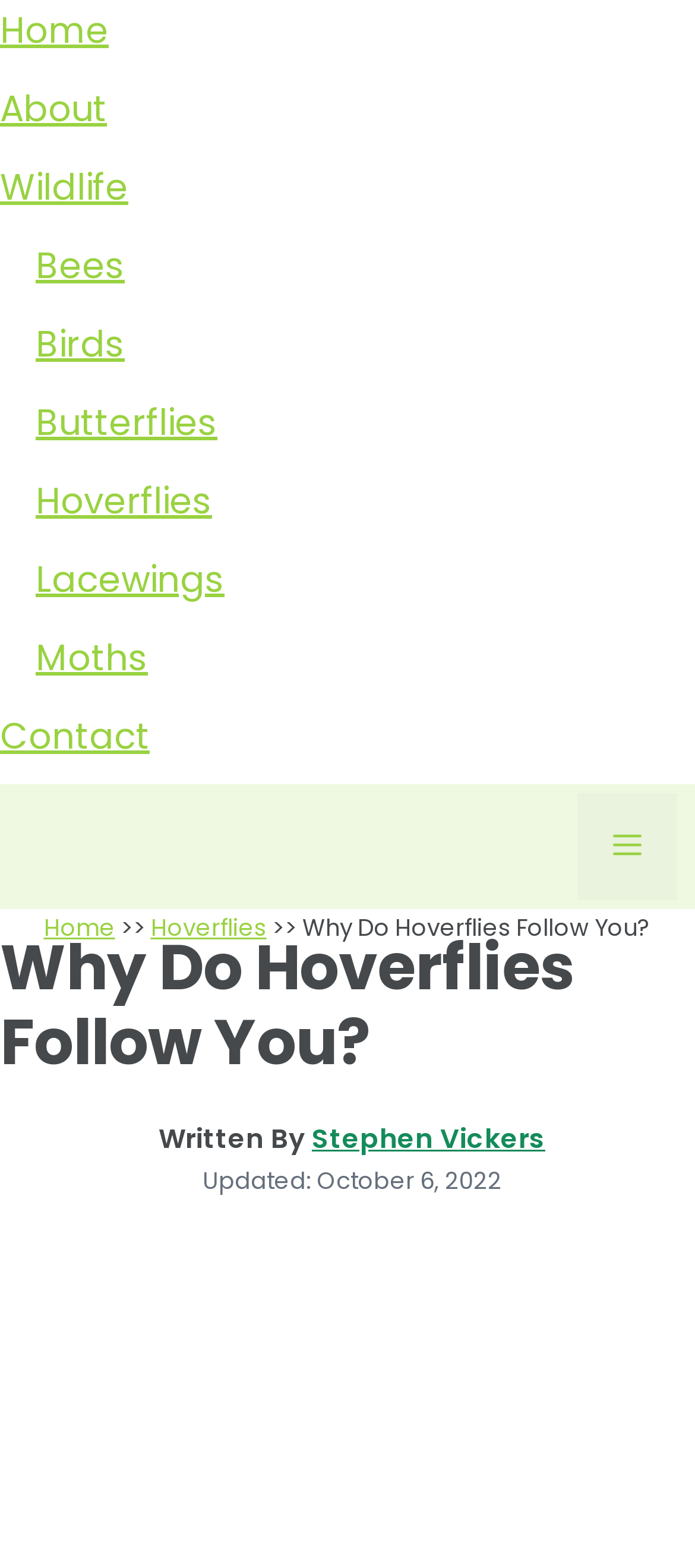Respond to the question below with a single word or phrase:
Who is the author of the article?

Stephen Vickers